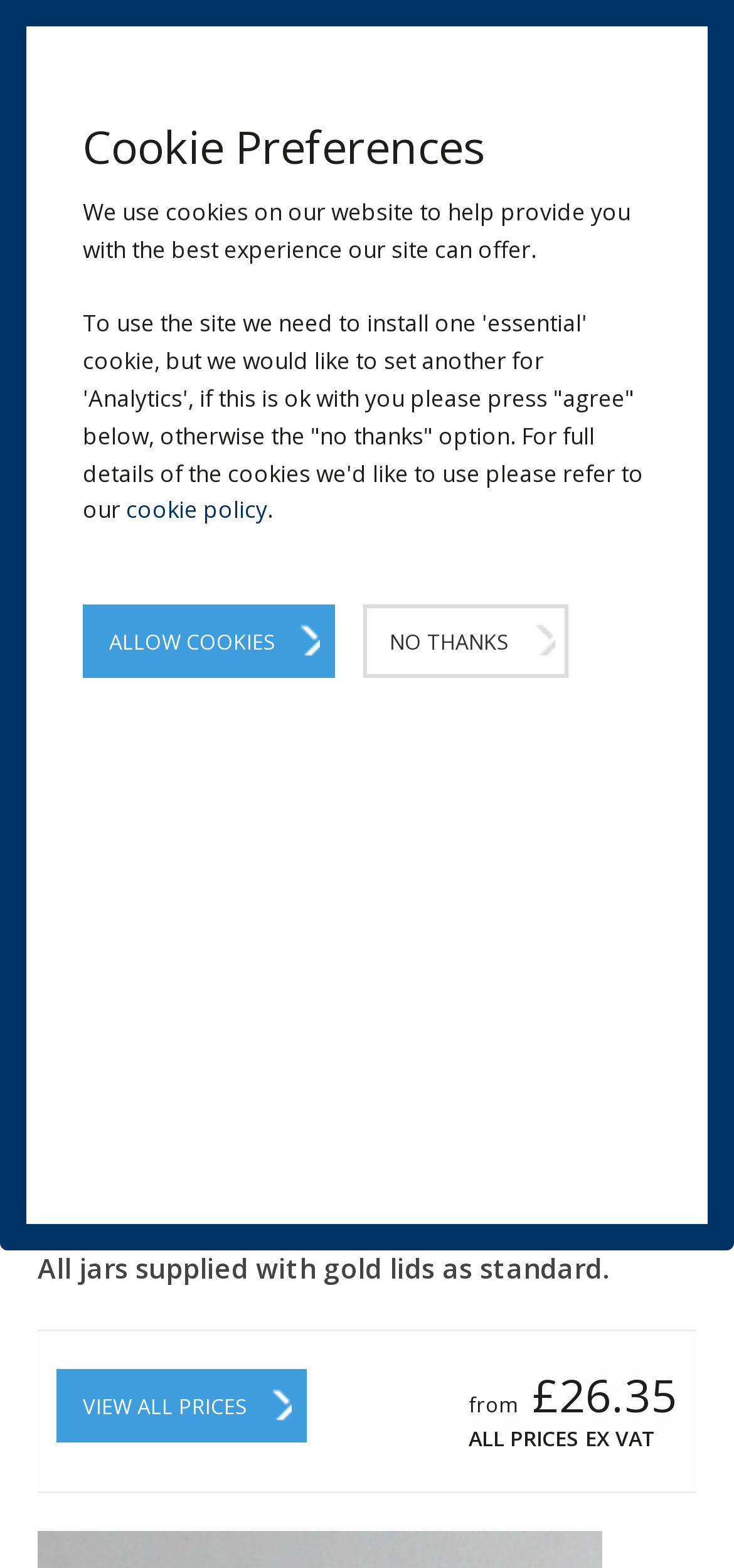Identify the bounding box coordinates of the area you need to click to perform the following instruction: "Explore 'Where Can I Rent Lanterns For My Wedding'".

None